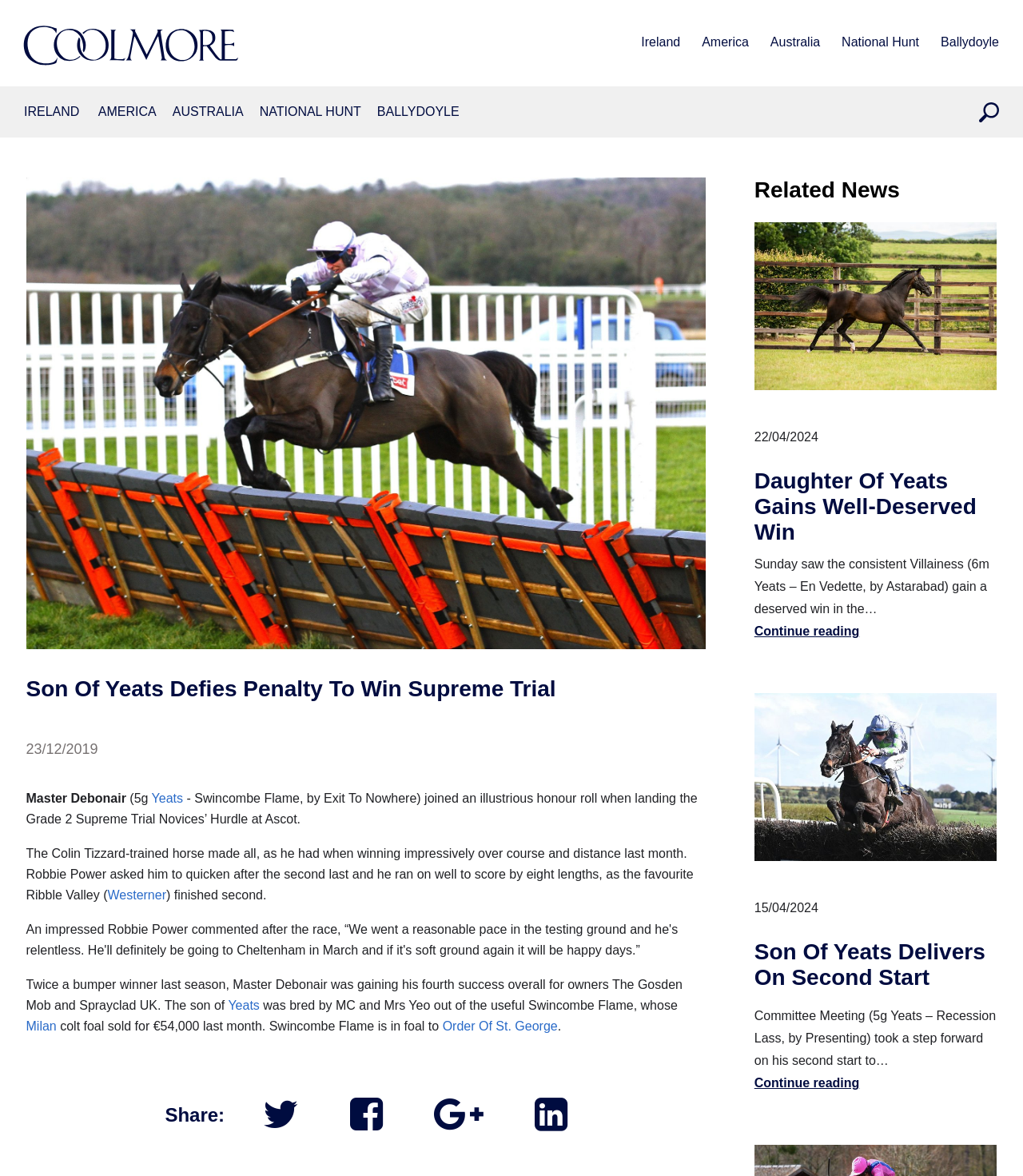Pinpoint the bounding box coordinates of the clickable area necessary to execute the following instruction: "Click the 'Coolmore homepage' link". The coordinates should be given as four float numbers between 0 and 1, namely [left, top, right, bottom].

[0.023, 0.011, 0.241, 0.068]